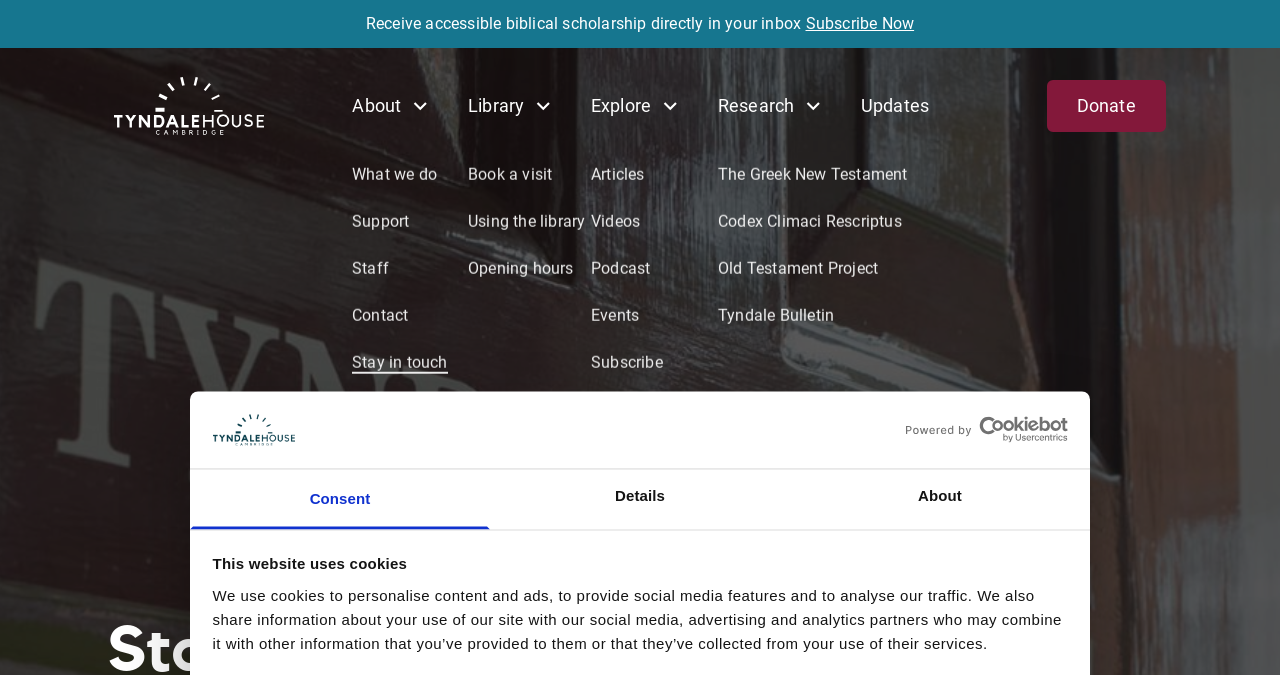Please provide the bounding box coordinates for the element that needs to be clicked to perform the following instruction: "Subscribe to the newsletter". The coordinates should be given as four float numbers between 0 and 1, i.e., [left, top, right, bottom].

[0.629, 0.021, 0.714, 0.049]